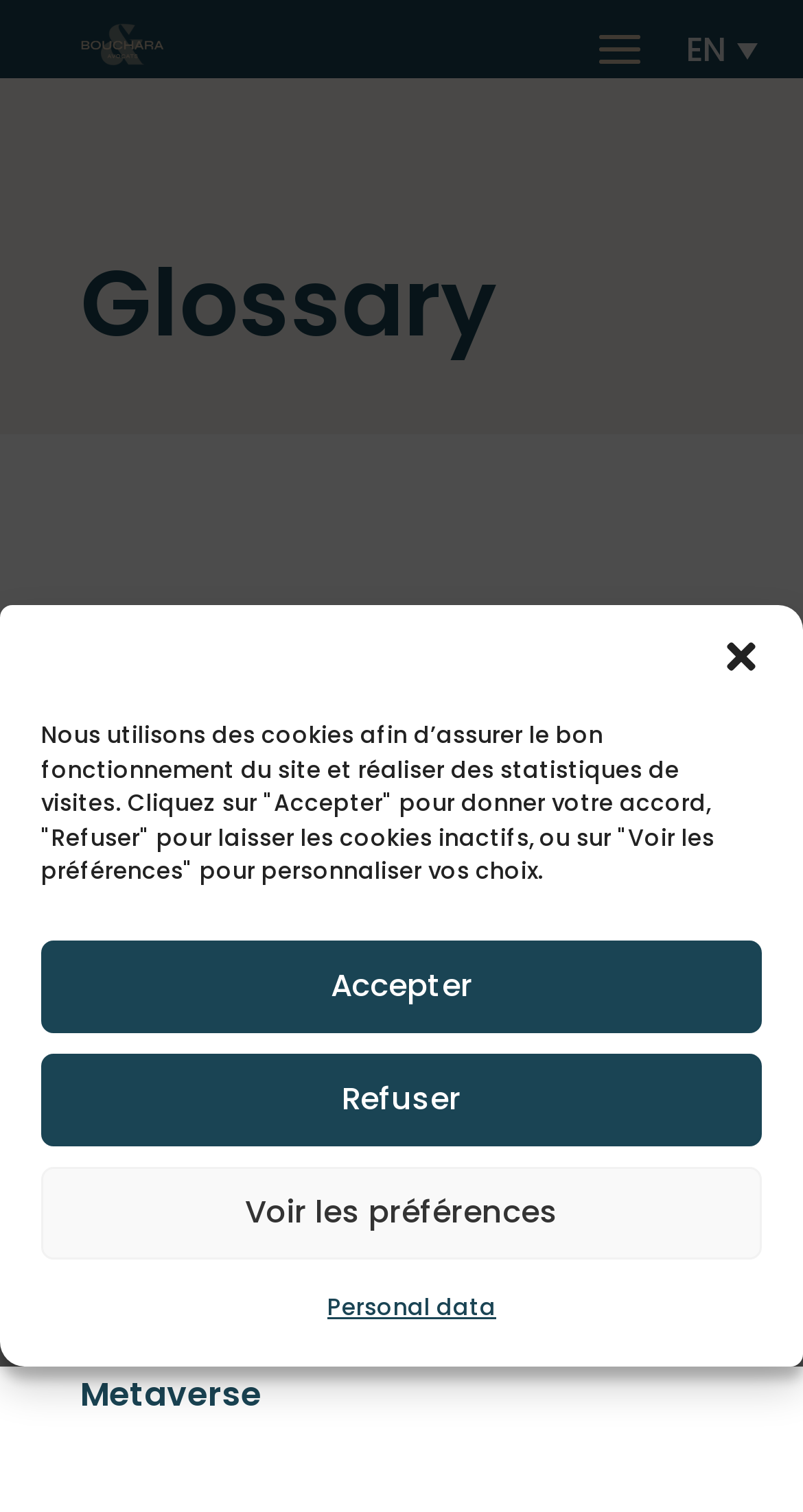Pinpoint the bounding box coordinates of the area that should be clicked to complete the following instruction: "Select the 'EN' language option". The coordinates must be given as four float numbers between 0 and 1, i.e., [left, top, right, bottom].

[0.828, 0.015, 0.969, 0.051]